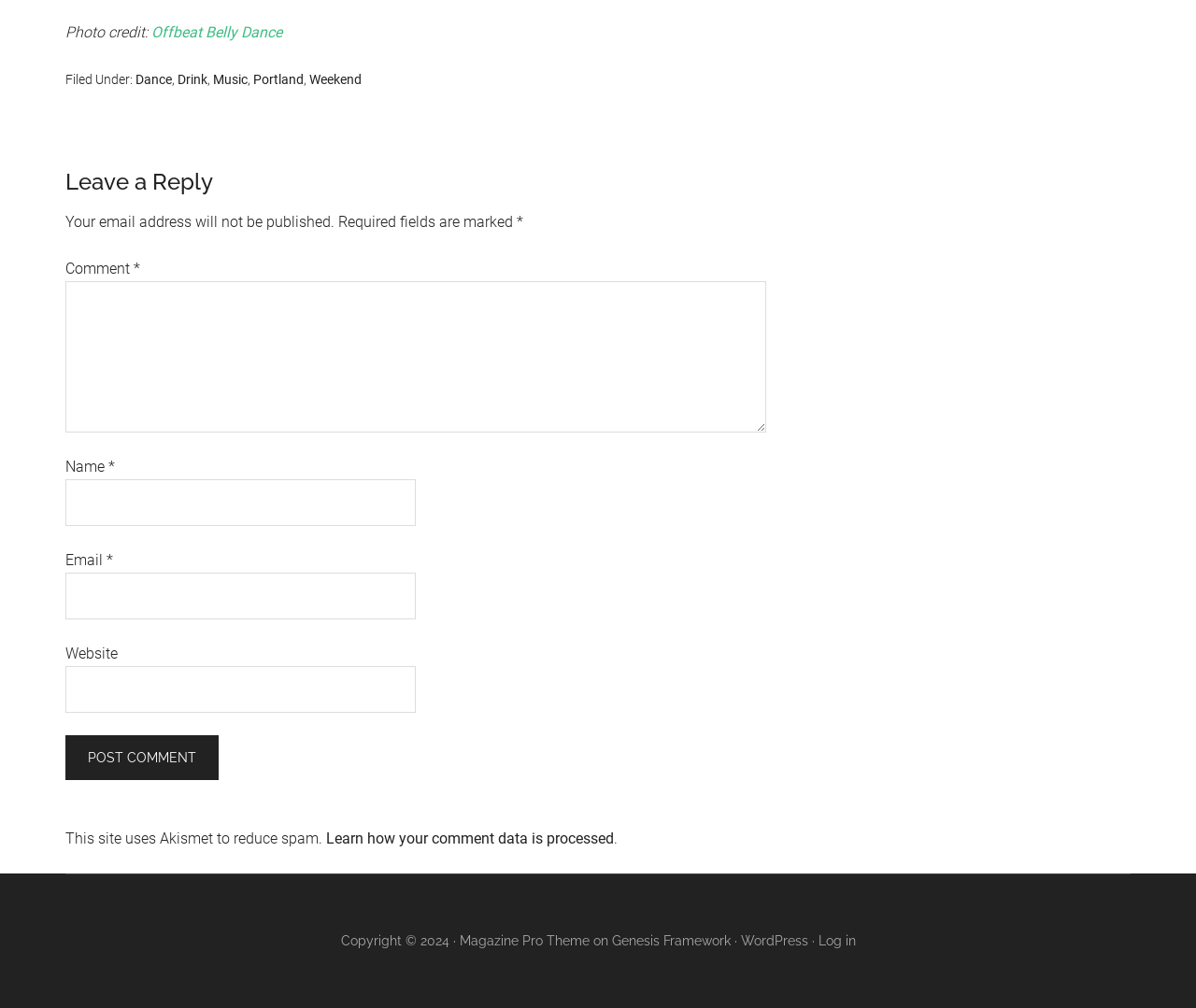Determine the bounding box coordinates of the element that should be clicked to execute the following command: "Enter your name in the 'Name' field".

[0.055, 0.476, 0.348, 0.522]